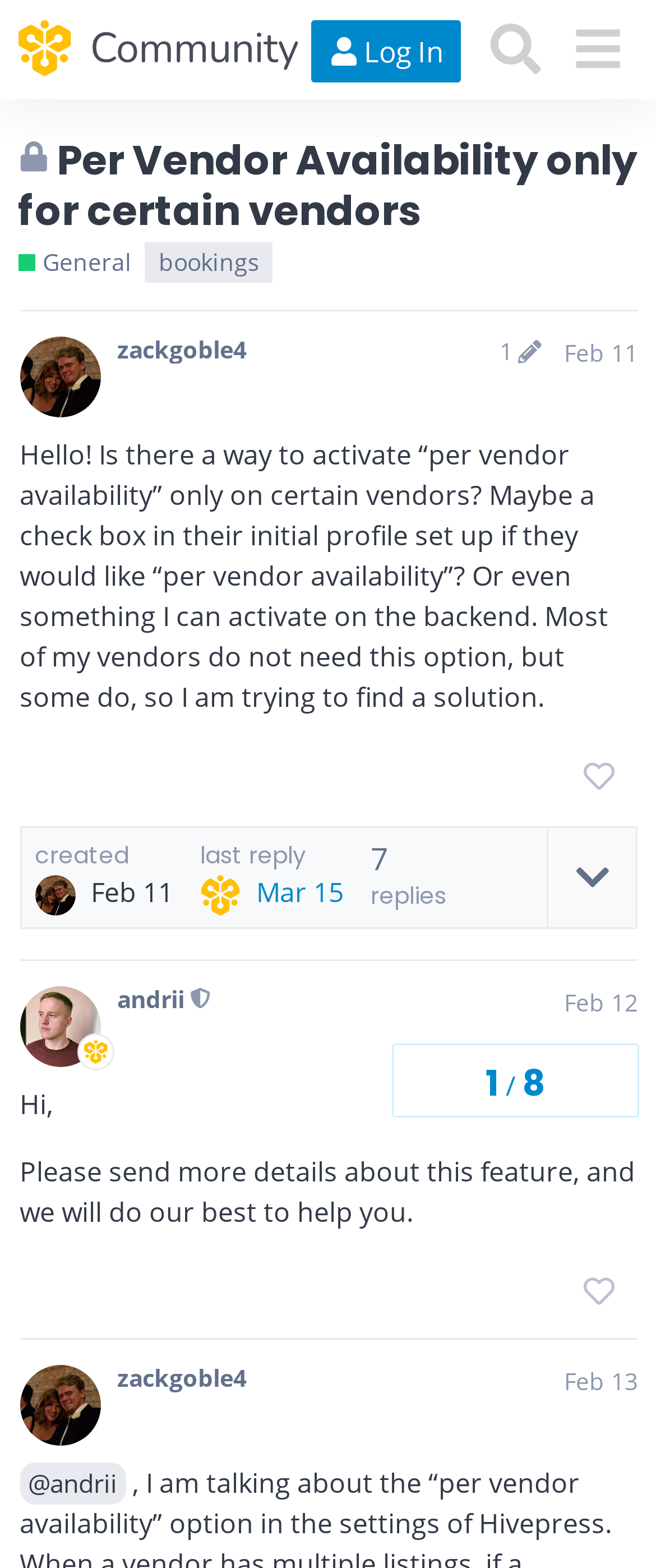Please reply to the following question with a single word or a short phrase:
What is the role of the user 'andrii'?

moderator